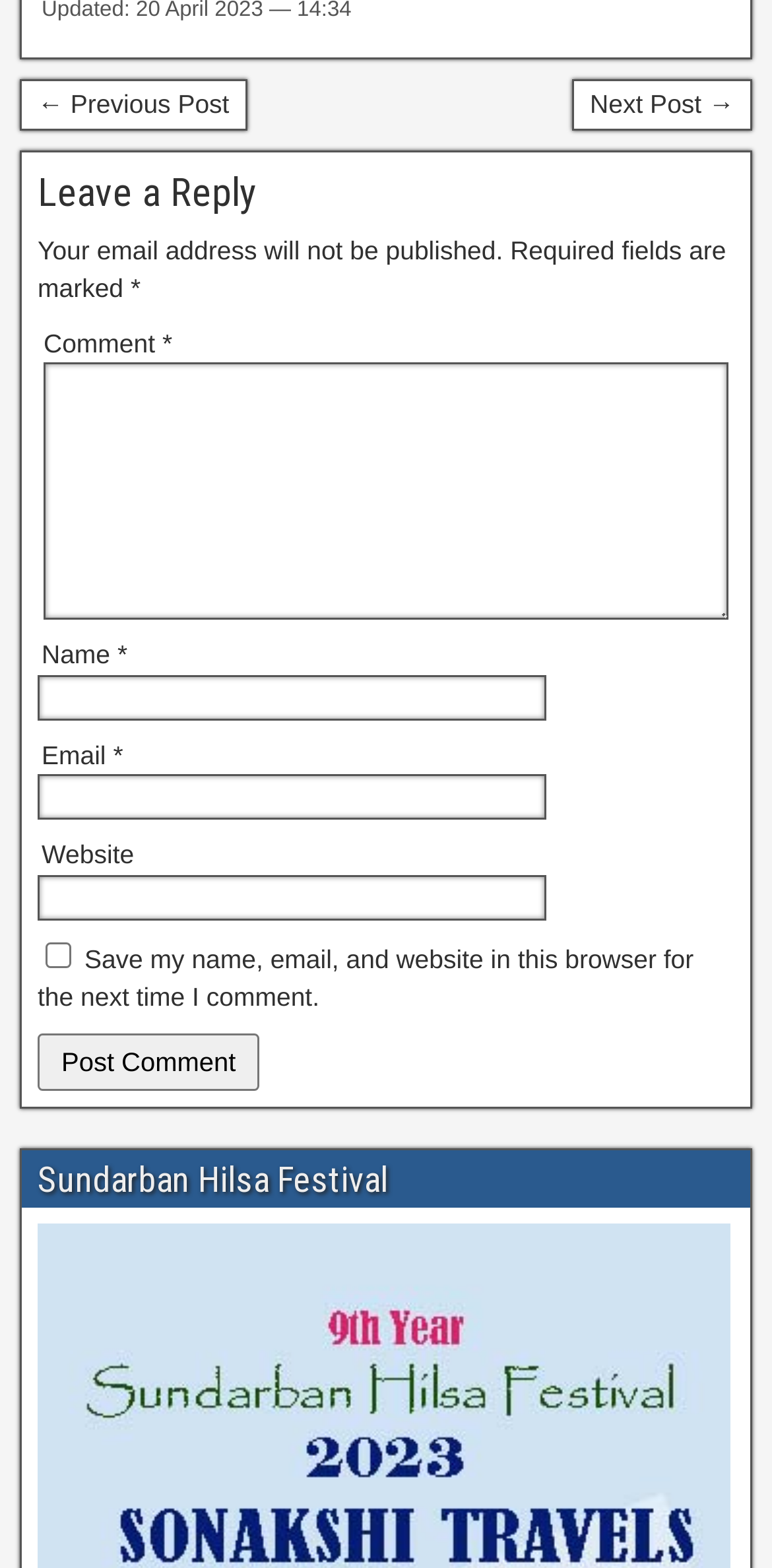Determine the coordinates of the bounding box that should be clicked to complete the instruction: "Click the previous post link". The coordinates should be represented by four float numbers between 0 and 1: [left, top, right, bottom].

[0.026, 0.051, 0.32, 0.083]